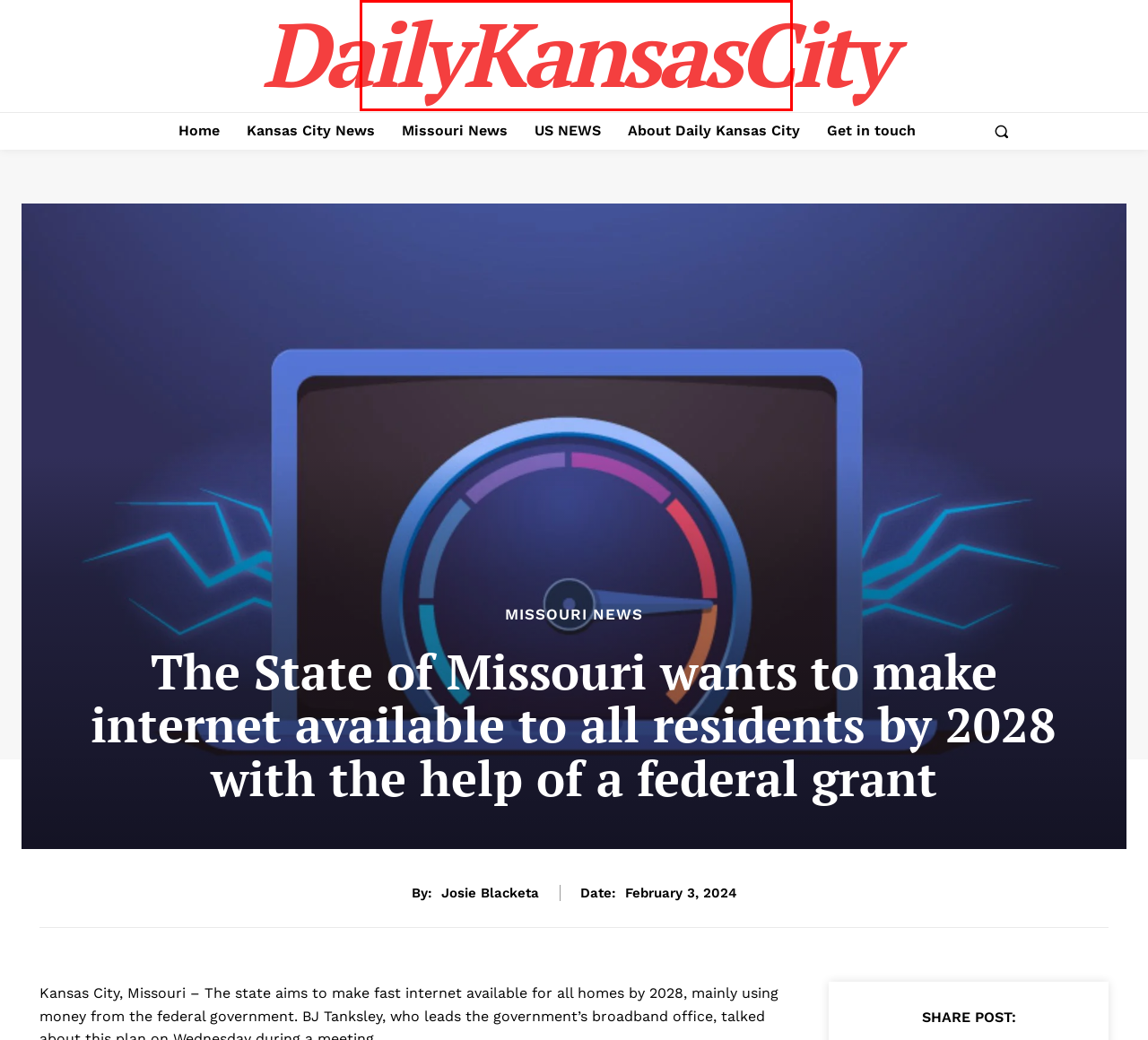Given a screenshot of a webpage featuring a red bounding box, identify the best matching webpage description for the new page after the element within the red box is clicked. Here are the options:
A. Disclaimer - Daily Kansas City News
B. About Daily Kansas City - Daily Kansas City News
C. Get in touch - Daily Kansas City News
D. Josie Blacketa, Author at Daily Kansas City News
E. US NEWS Archives - Daily Kansas City News
F. Missouri News
G. Daily Kansas City News
H. Kansas City Local News

G